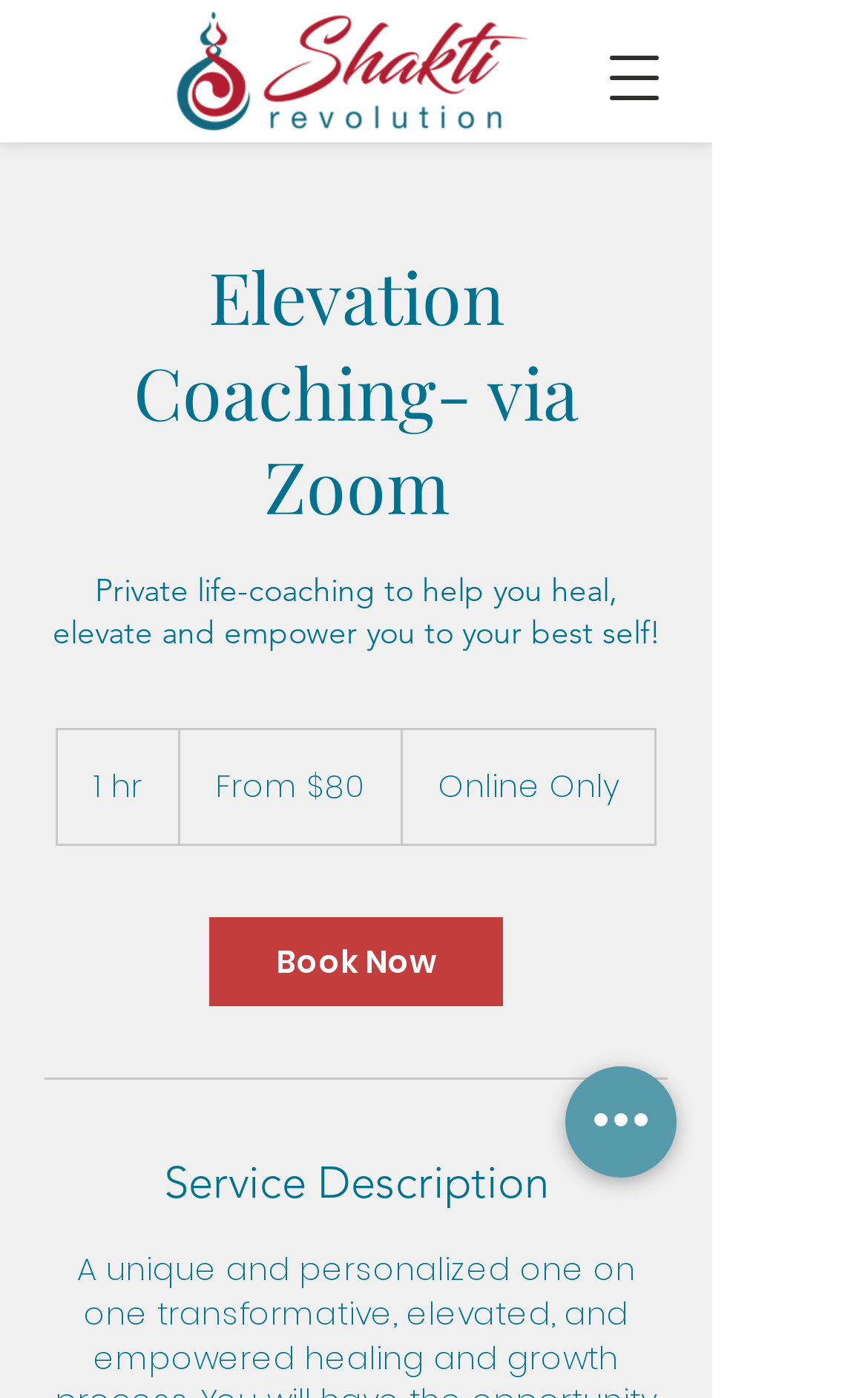Where are the coaching sessions held?
Provide a concise answer using a single word or phrase based on the image.

Online